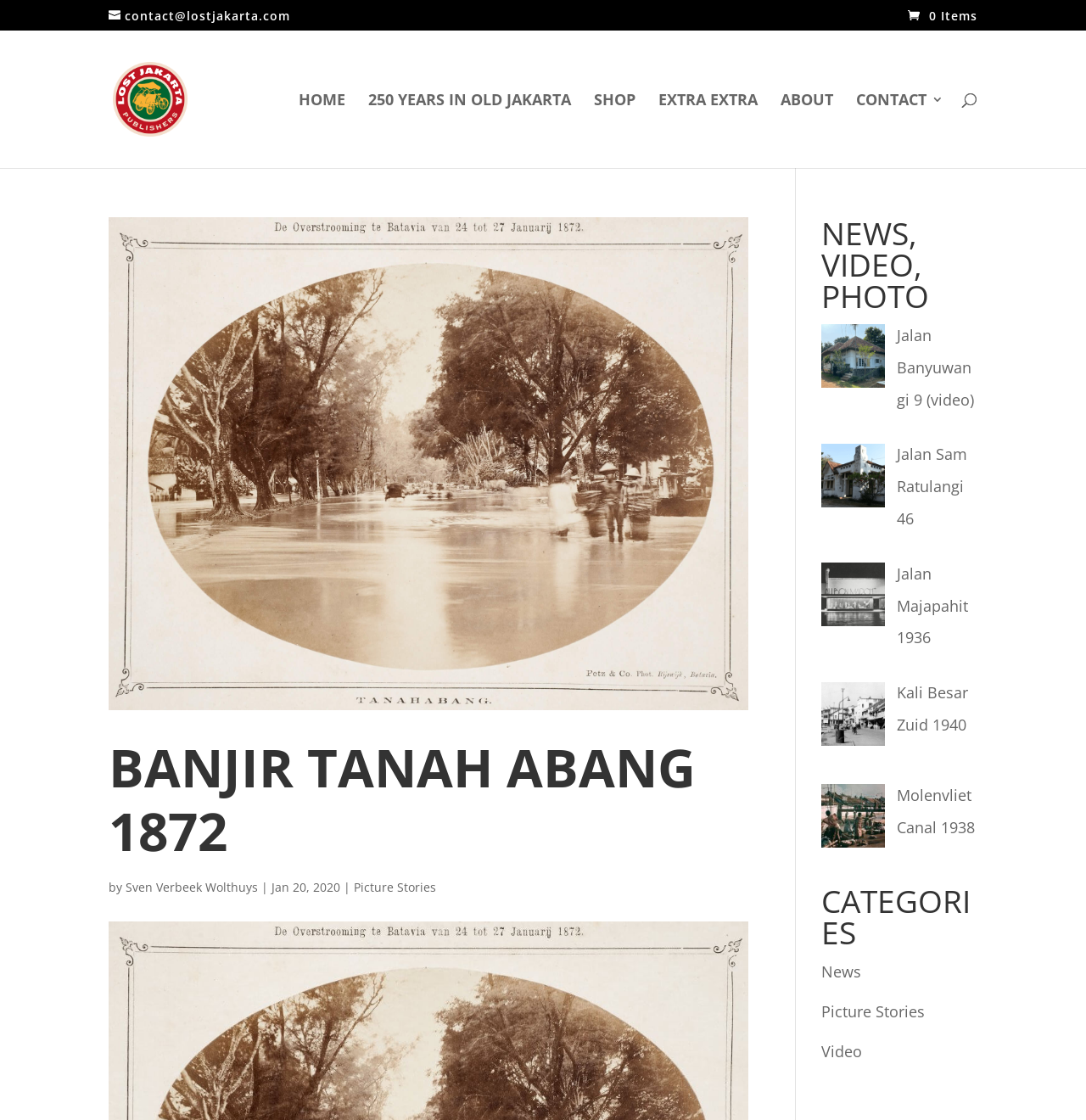Give a one-word or phrase response to the following question: What is the name of the publisher?

Lost Jakarta Publishers